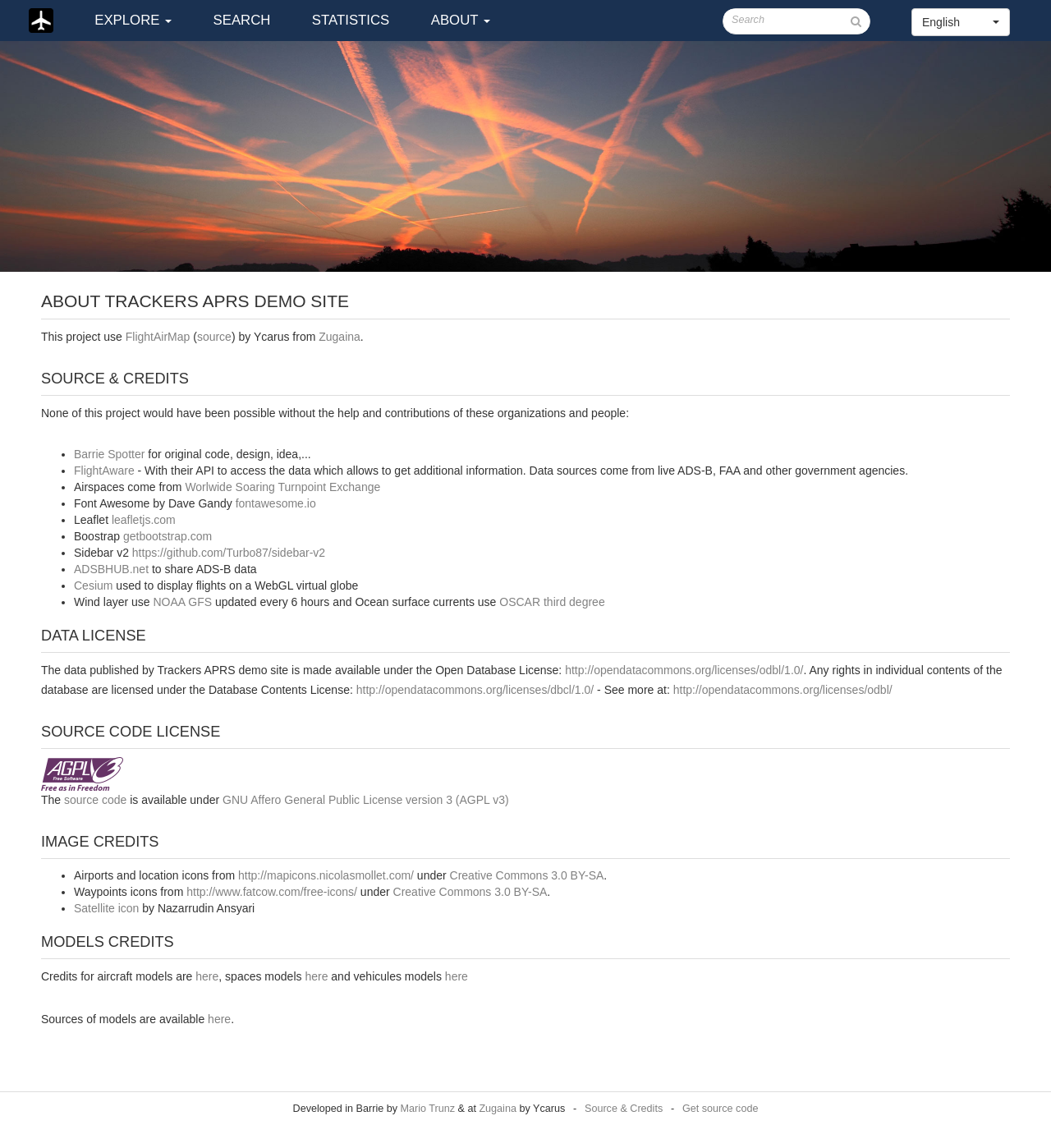Please specify the bounding box coordinates of the area that should be clicked to accomplish the following instruction: "Click the EXPLORE link". The coordinates should consist of four float numbers between 0 and 1, i.e., [left, top, right, bottom].

[0.07, 0.0, 0.183, 0.036]